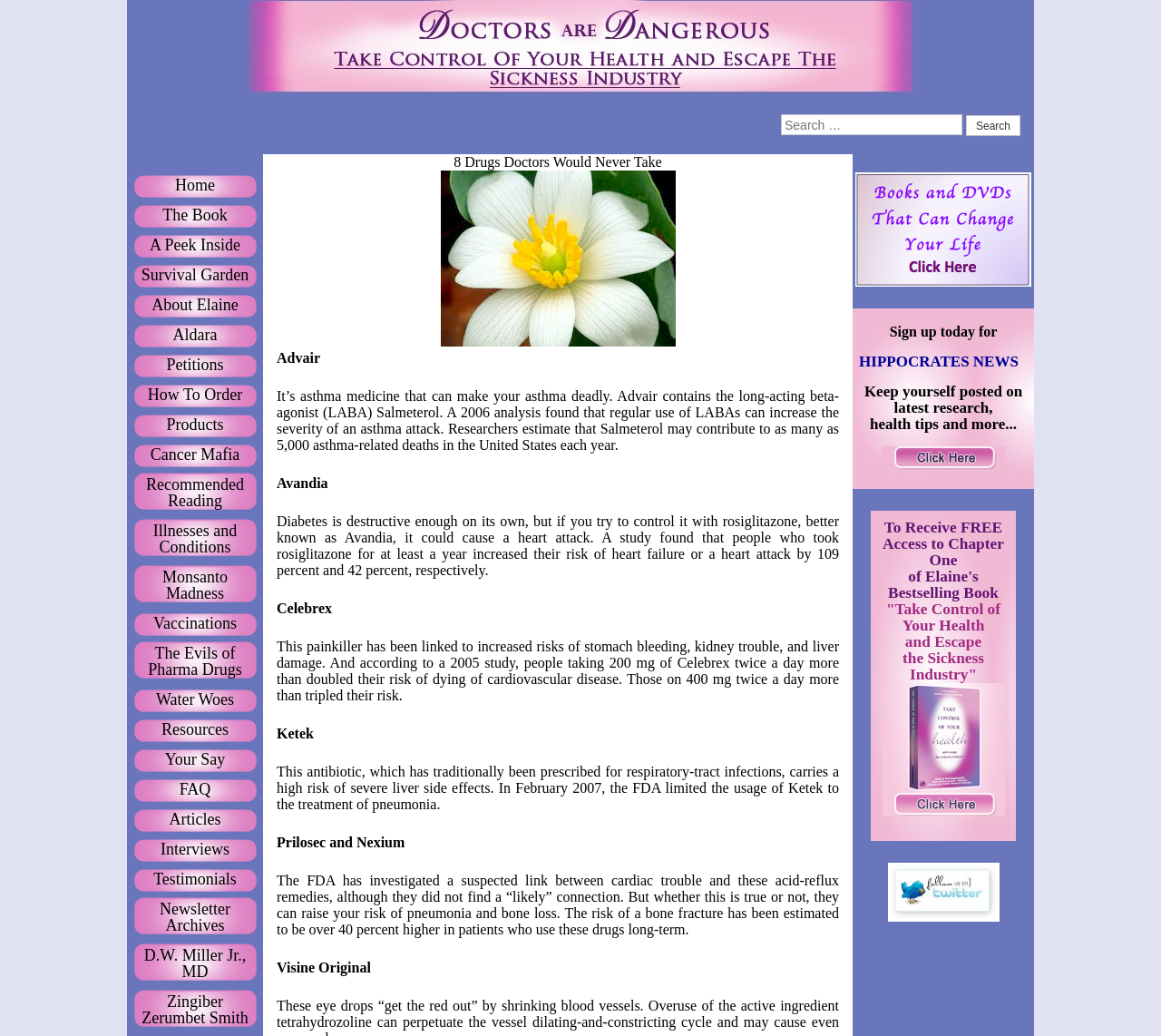Locate the bounding box of the UI element described by: "Azure demo and live Q&A" in the given webpage screenshot.

None